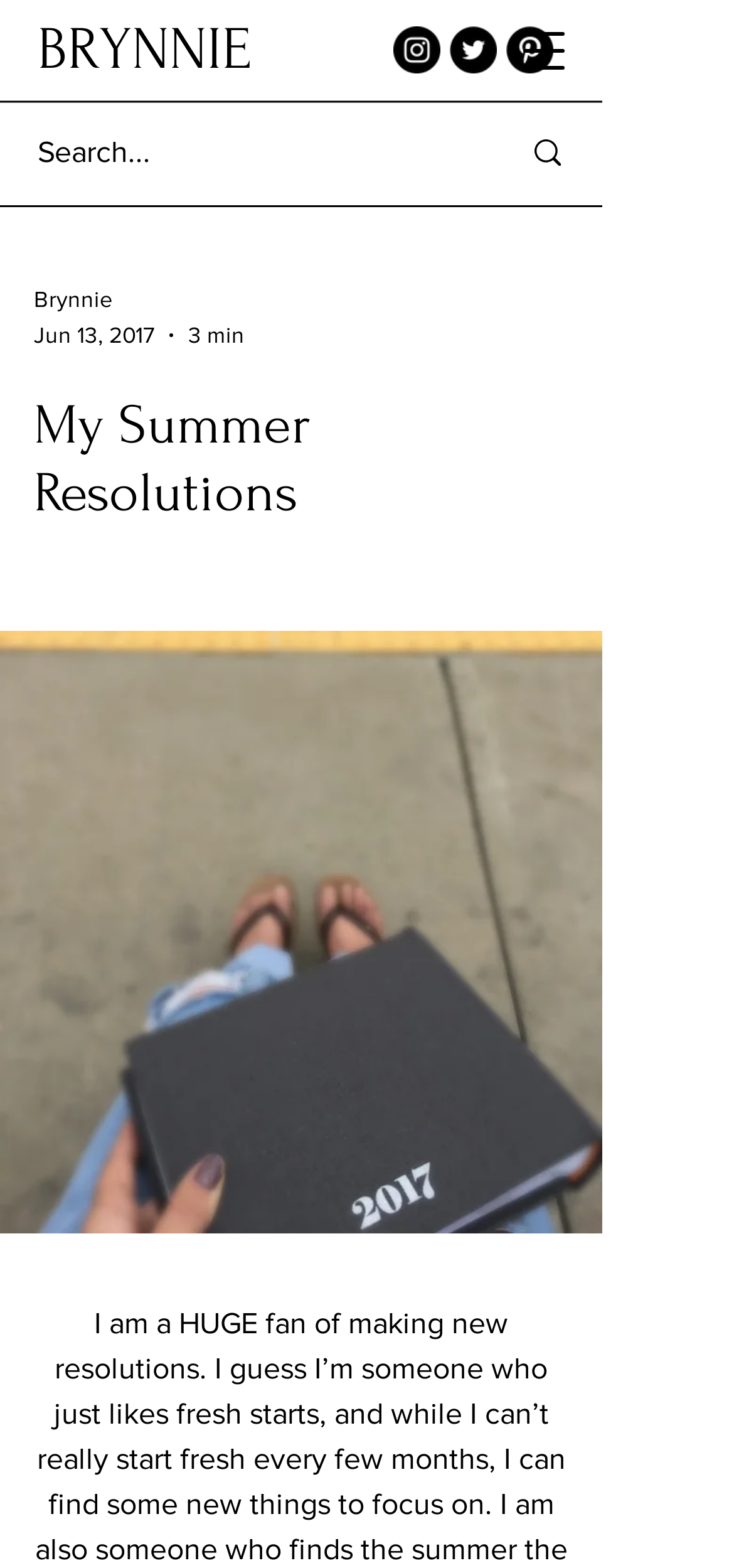Based on the description "aria-label="Search..." name="q" placeholder="Search..."", find the bounding box of the specified UI element.

[0.051, 0.071, 0.63, 0.124]